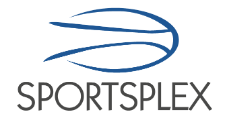What is the purpose of the logo?
Kindly answer the question with as much detail as you can.

The caption states that the logo plays a central role in the organization's branding, inviting potential members to explore the range of services and memberships offered by Sportsplex Stamford.